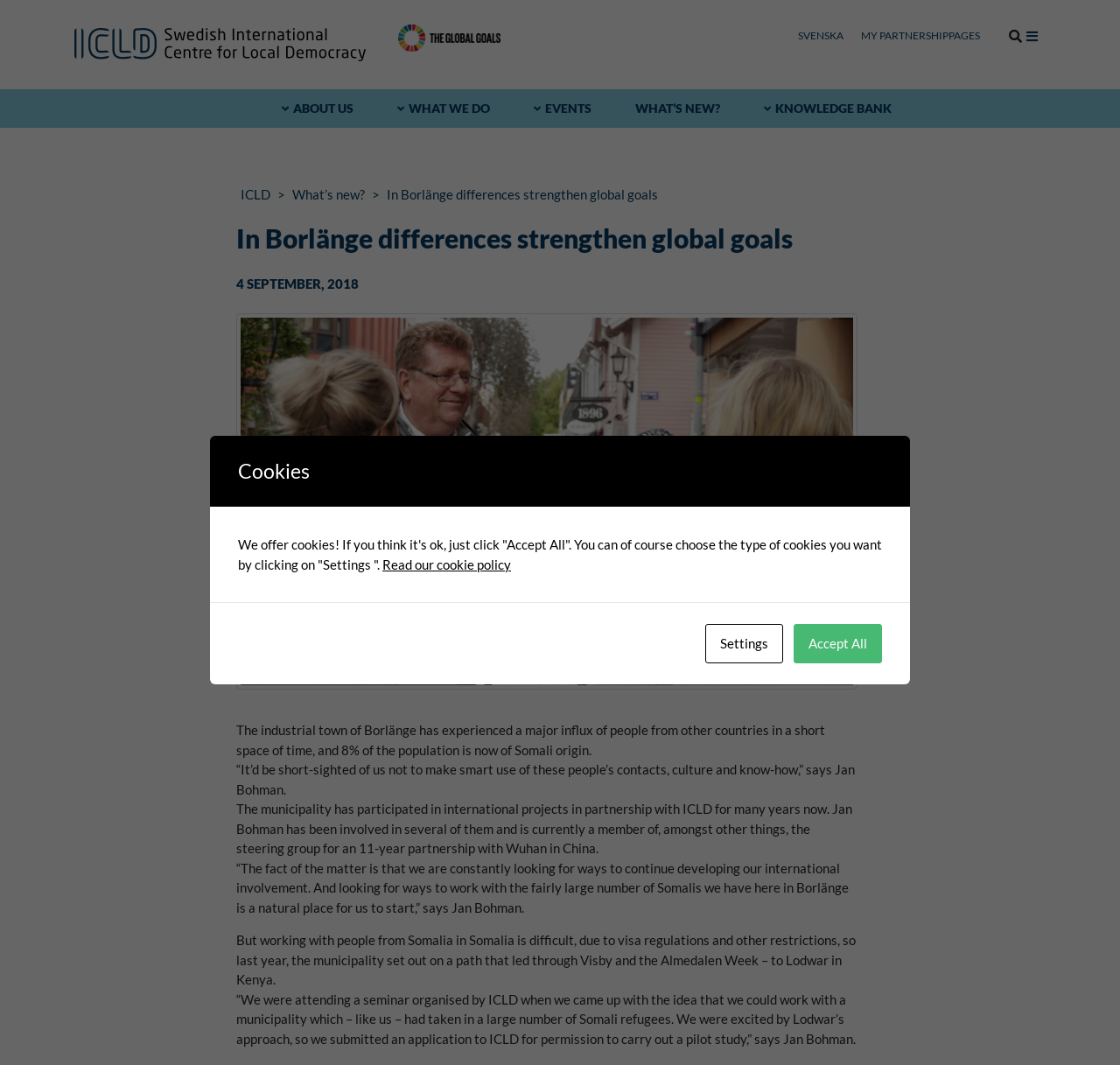Locate the bounding box of the UI element described by: "Knowledge bank" in the given webpage screenshot.

[0.67, 0.084, 0.807, 0.12]